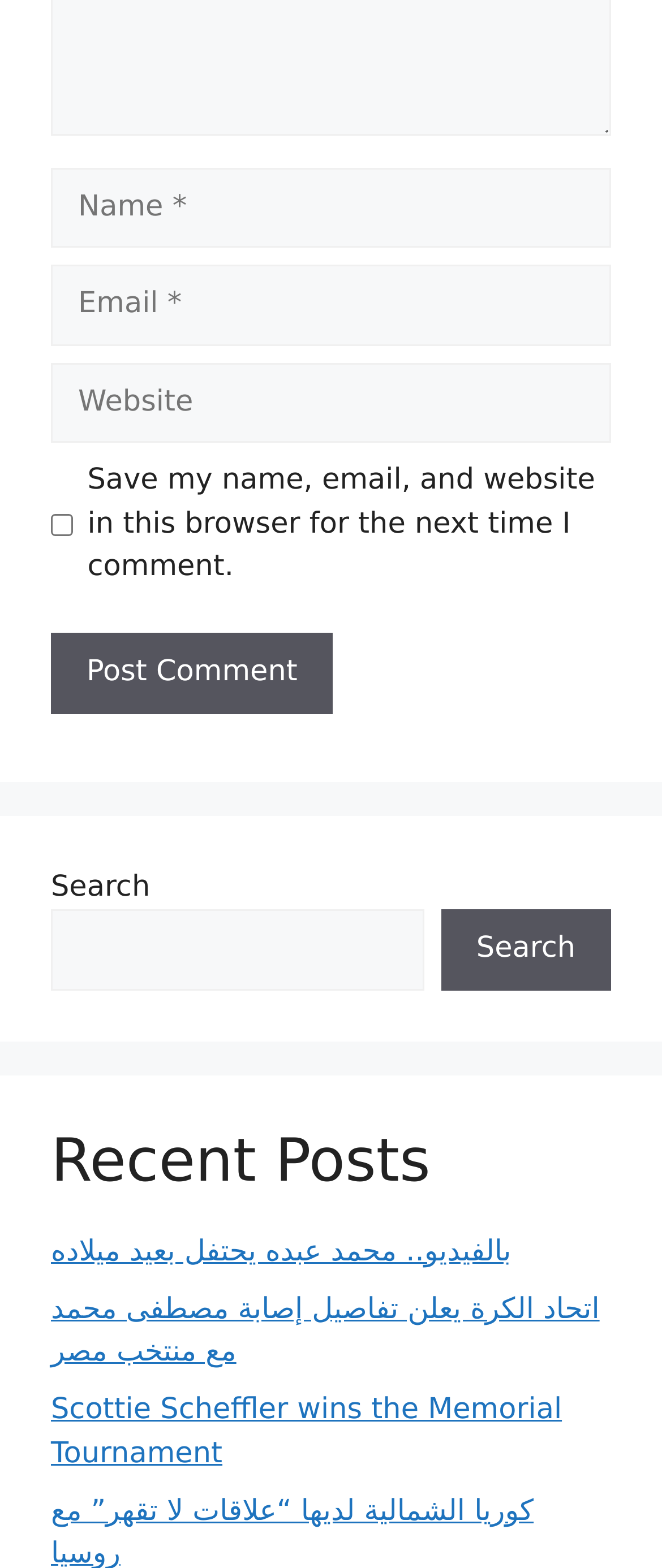Use the details in the image to answer the question thoroughly: 
What is the purpose of the search box?

The search box is used to search the website for specific content. This is evident from the static text label 'Search' adjacent to the search box, as well as the presence of a search button next to it.